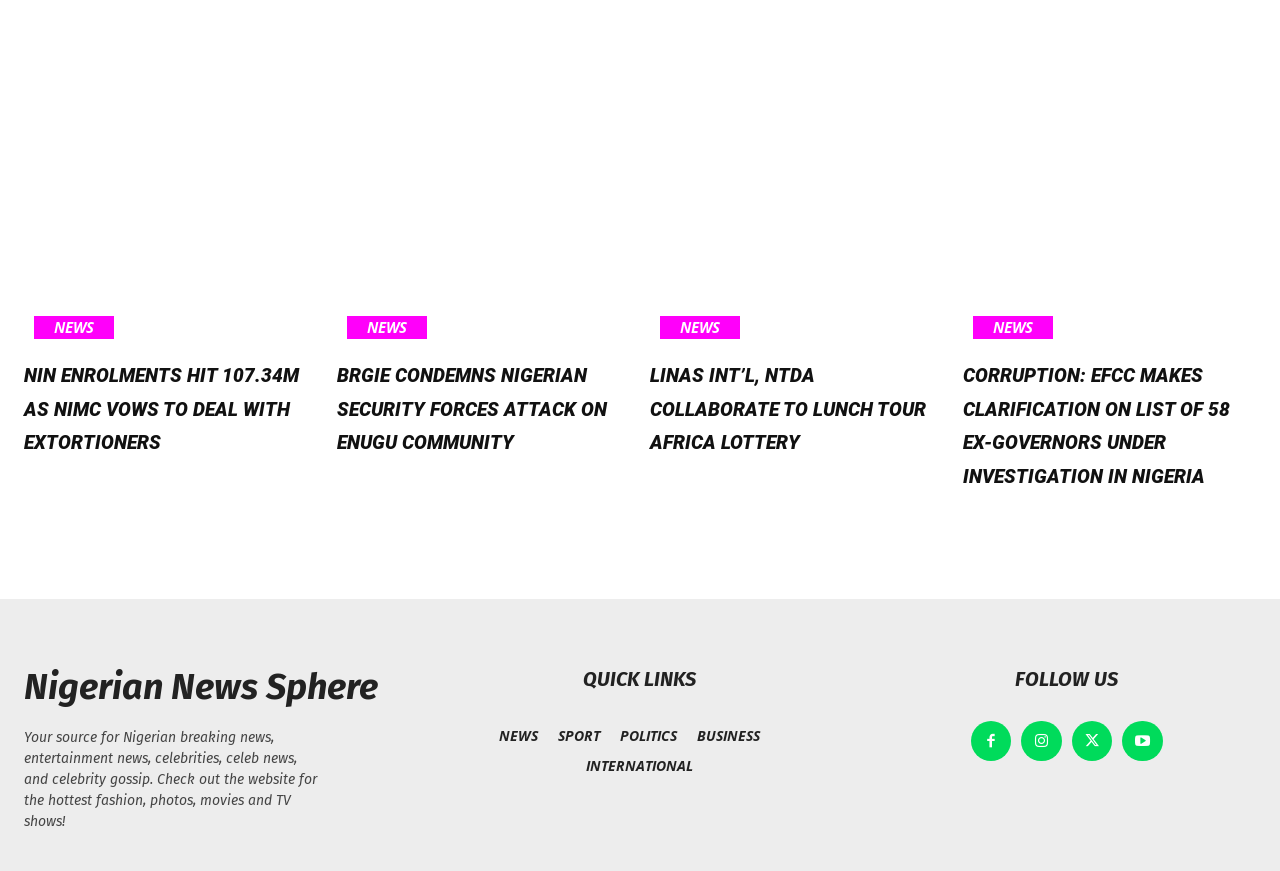How many news articles are displayed on the webpage?
Give a single word or phrase answer based on the content of the image.

4